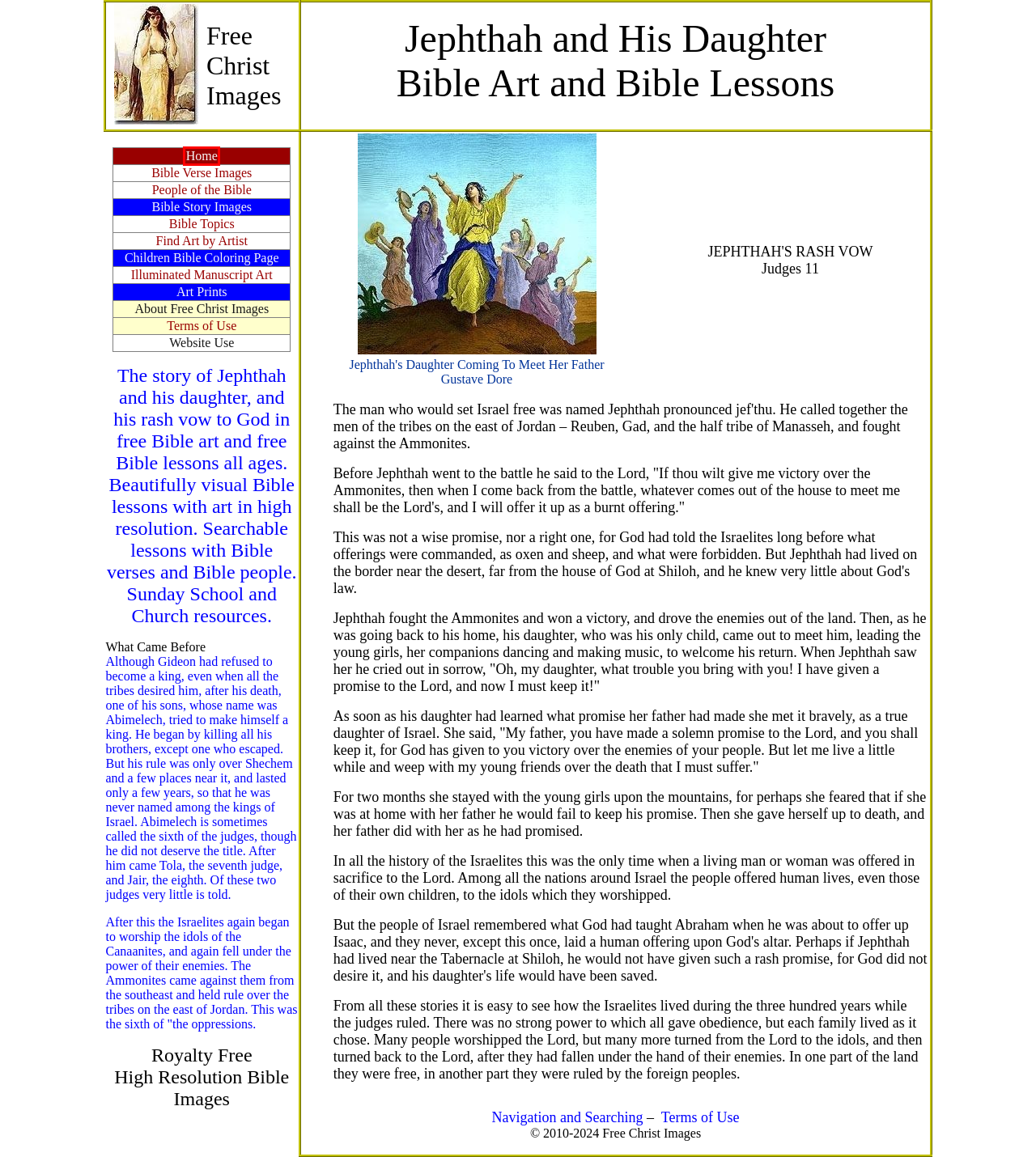Look at the screenshot of the webpage and find the element within the red bounding box. Choose the webpage description that best fits the new webpage that will appear after clicking the element. Here are the candidates:
A. About Free Christ Images
B. Bible Art Prints, Christian Art Prints
C. Bible Topic Royalty Free Image Search With Lessons
D. Bible Story Images in High Resolution, Royalty Free
E. Bible Art, Free Christian Art, High Resolution Images of Jesus
F. Free Christ Images Terms Of Use
G. Free Bible Coloring Book Pages, Printable Bible Coloring Page
H. People of the Bible Art, Royalty Free Images of Bible Characters

E